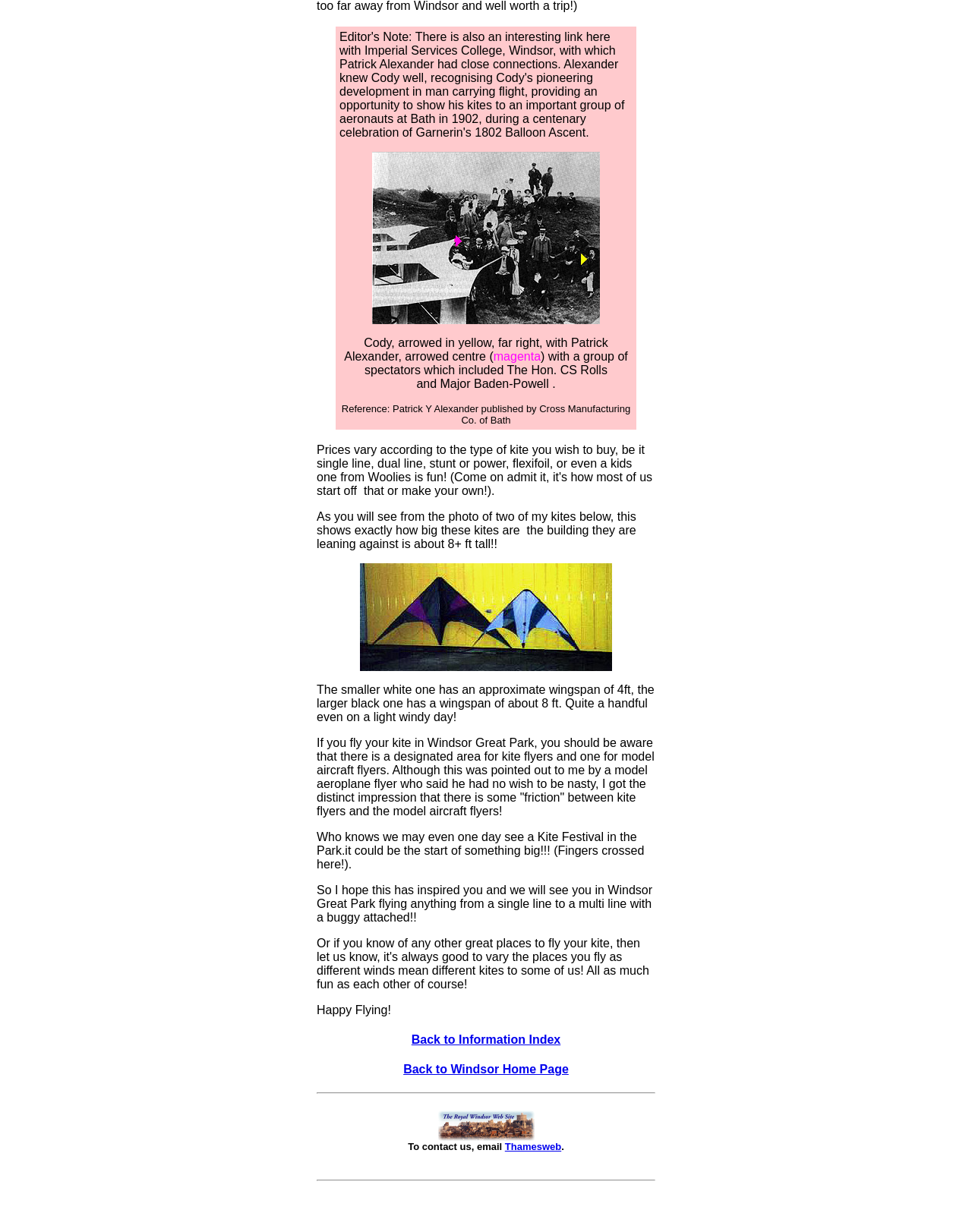What is the author's wish for Windsor Great Park?
Kindly offer a comprehensive and detailed response to the question.

The answer can be found in the text 'Who knows we may even one day see a Kite Festival in the Park.it could be the start of something big!!! (Fingers crossed here!).' which expresses the author's wish for a Kite Festival in the Park.